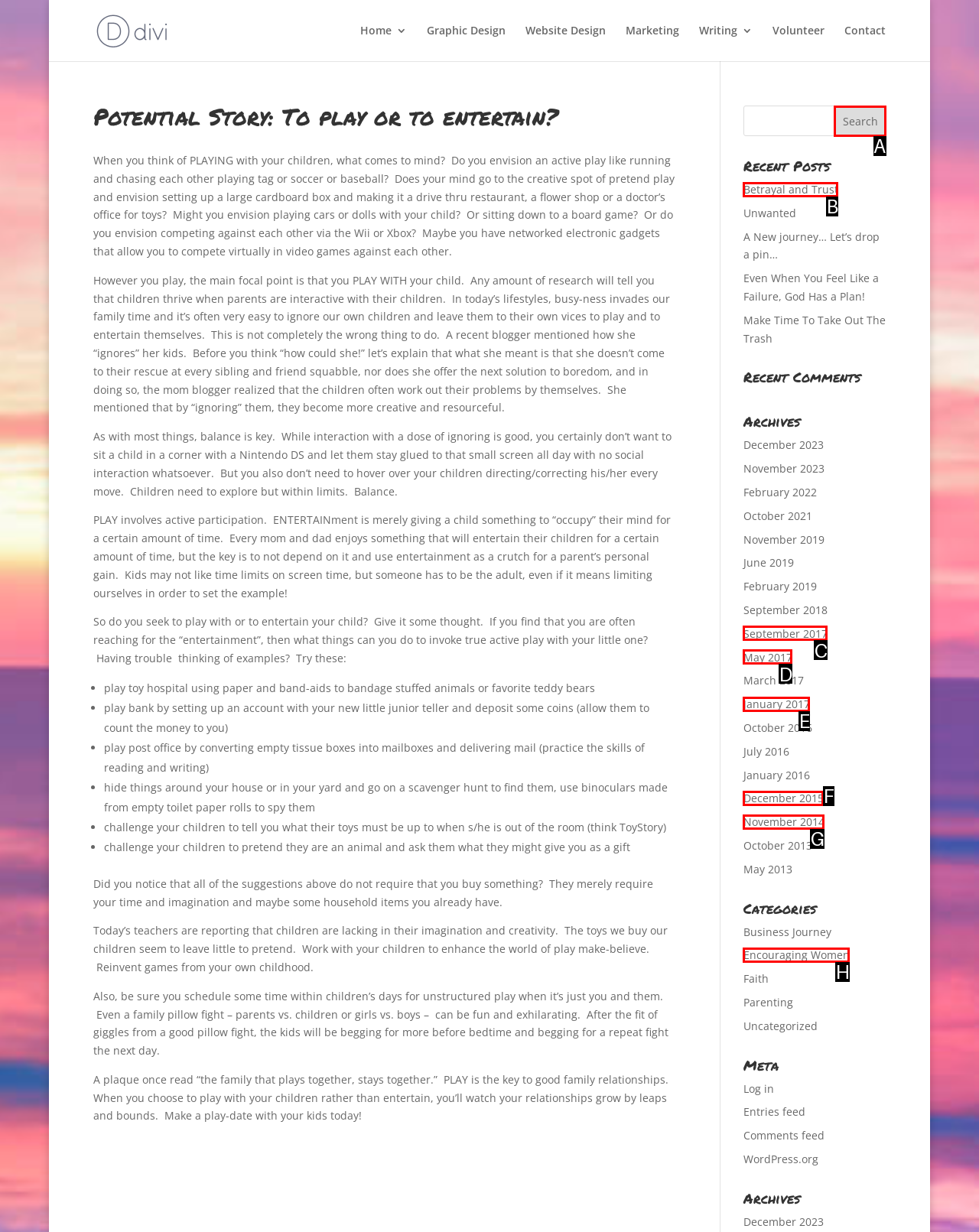From the provided choices, determine which option matches the description: Betrayal and Trust. Respond with the letter of the correct choice directly.

B